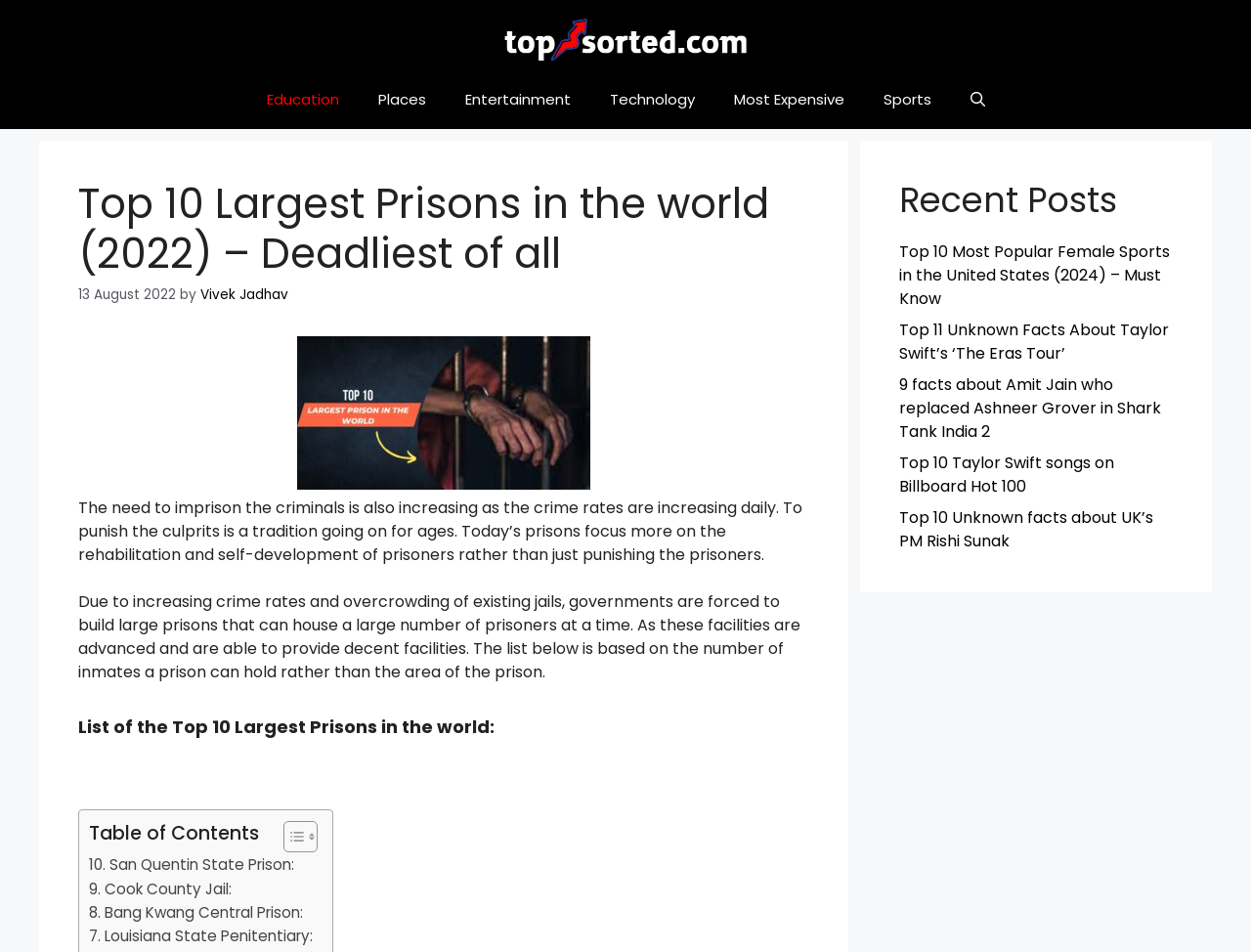What is the basis of the list of top 10 largest prisons?
Deliver a detailed and extensive answer to the question.

The webpage states that the list of top 10 largest prisons is based on the number of inmates a prison can hold, rather than the area of the prison, as mentioned in the paragraph starting with 'Due to increasing crime rates...'.